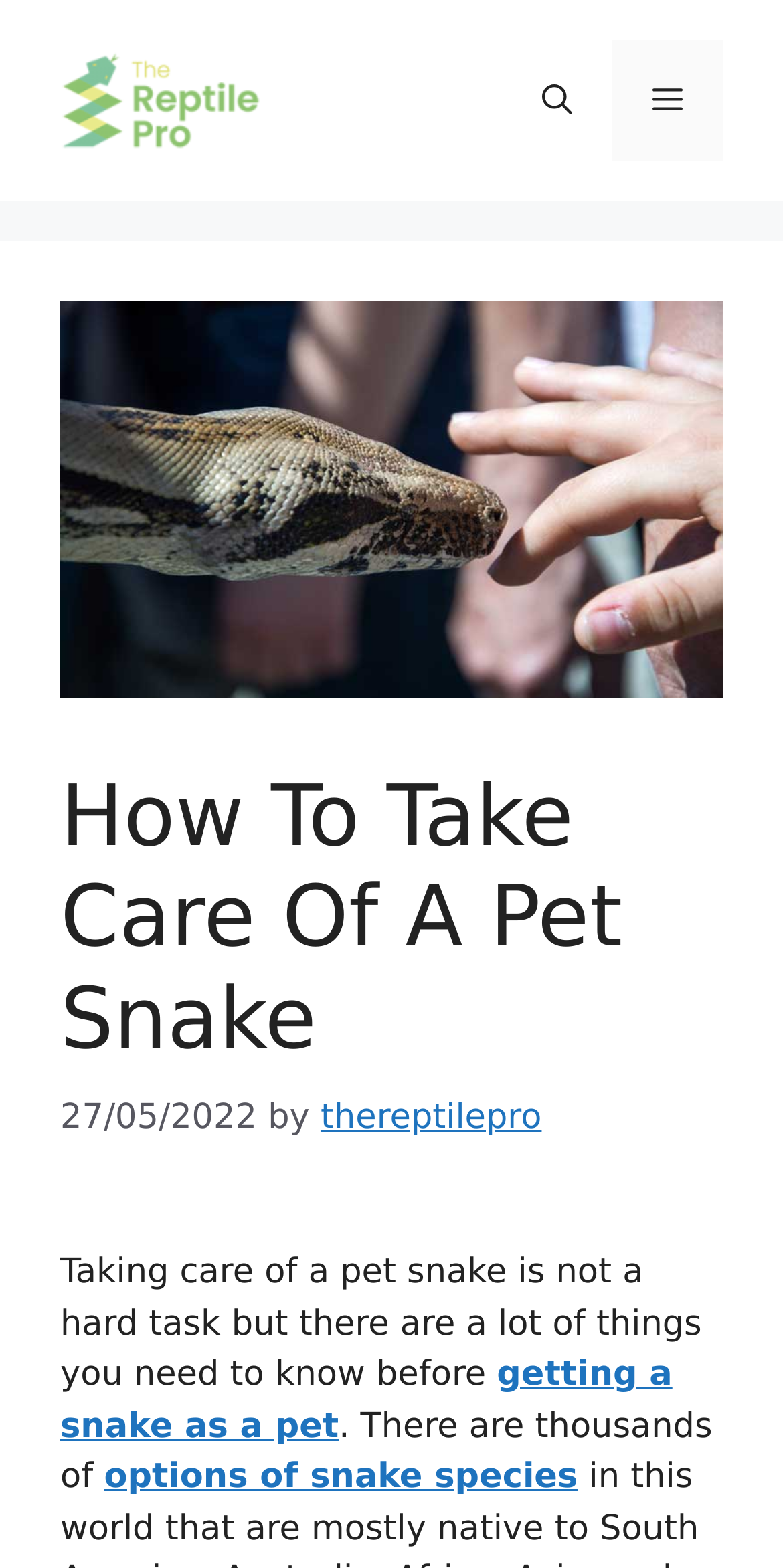Using the format (top-left x, top-left y, bottom-right x, bottom-right y), provide the bounding box coordinates for the described UI element. All values should be floating point numbers between 0 and 1: options of snake species

[0.133, 0.93, 0.738, 0.955]